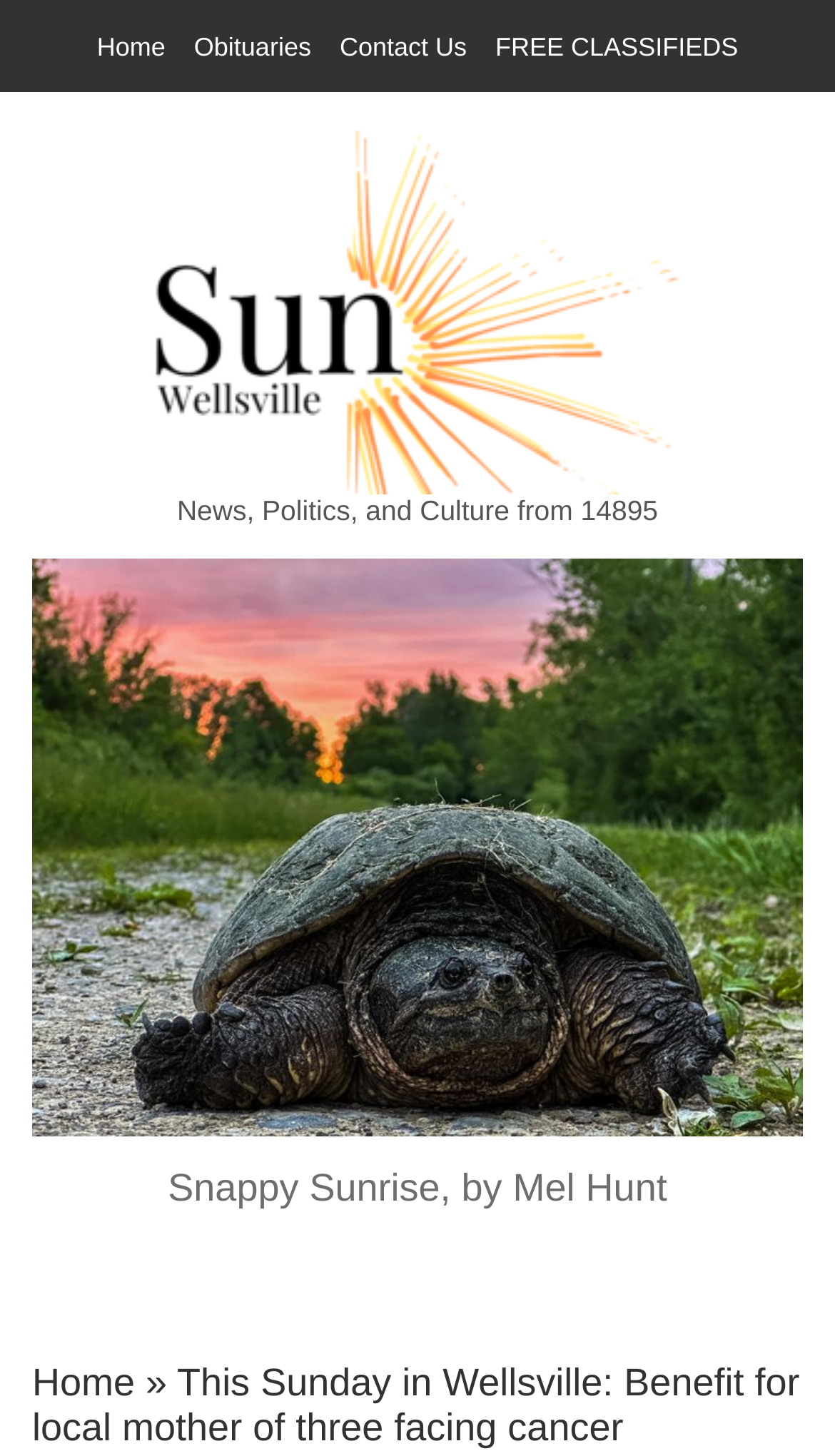What is the name of the newspaper? Analyze the screenshot and reply with just one word or a short phrase.

THE WELLSVILLE SUN